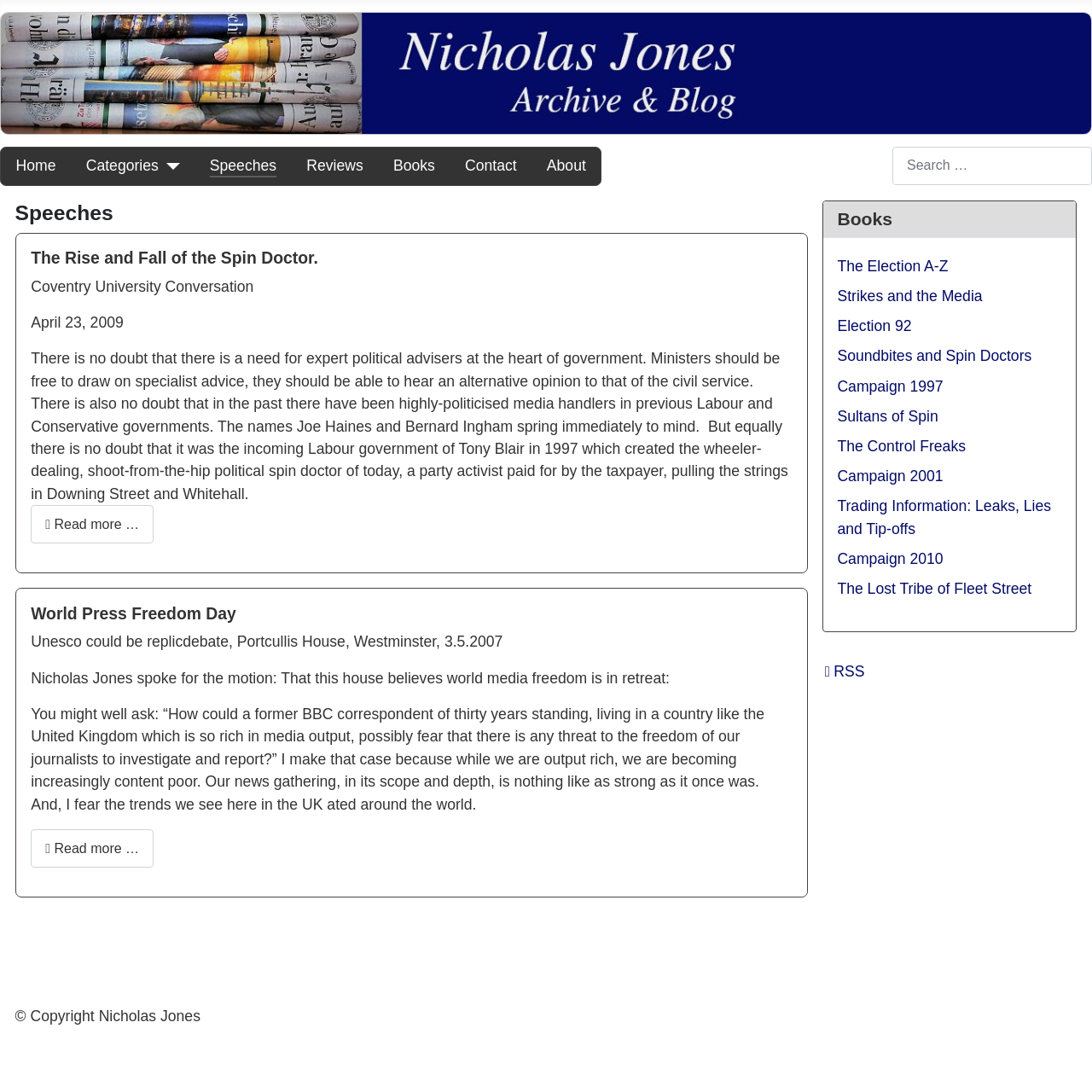Who is the copyright holder of the website?
Please answer the question as detailed as possible based on the image.

At the bottom of the webpage, there is a copyright notice that states 'Copyright Nicholas Jones', indicating that Nicholas Jones is the owner of the website's content.